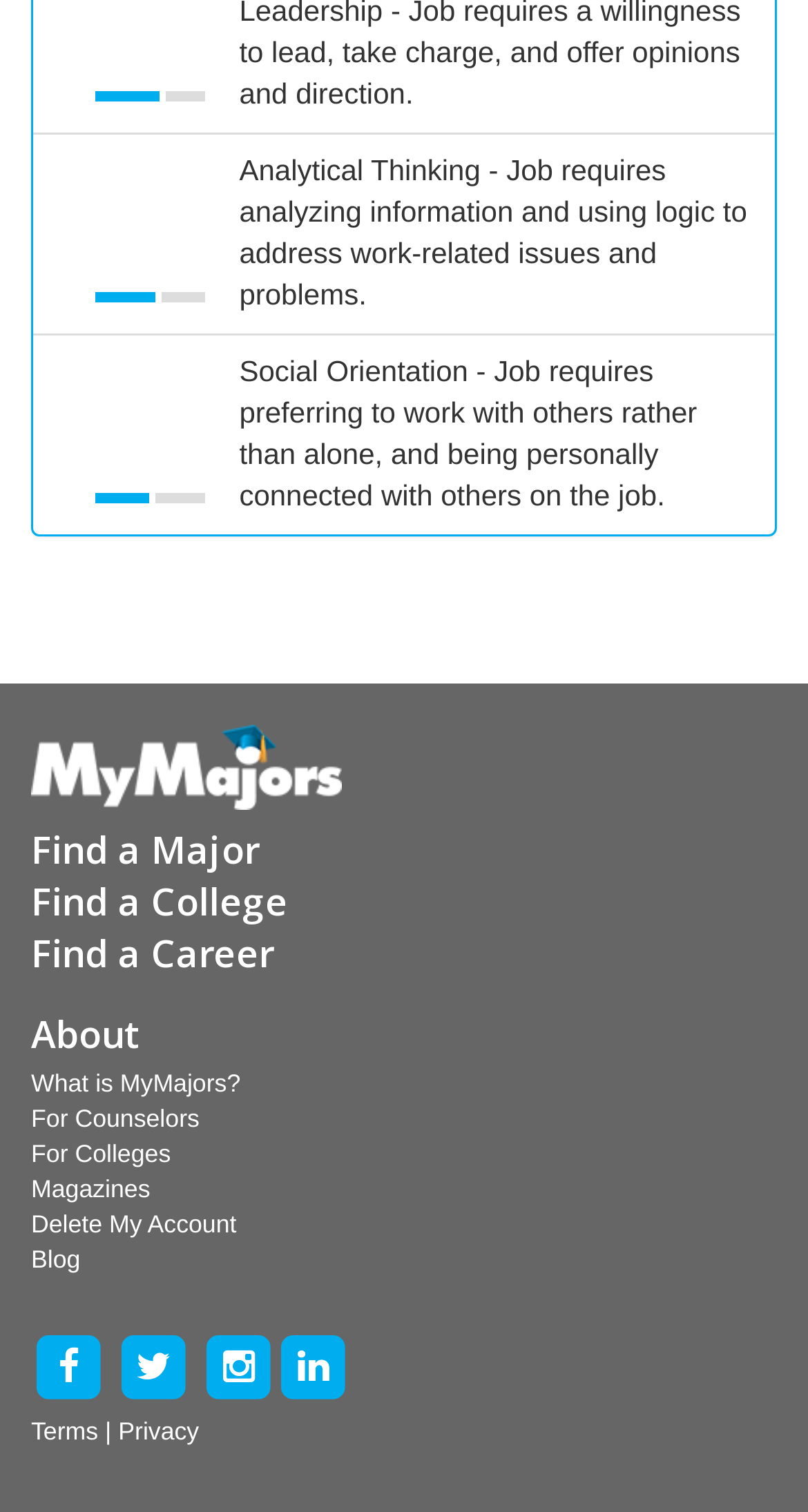Utilize the details in the image to thoroughly answer the following question: What are the three main sections of the website?

The three main sections of the website are 'Find a Major', 'Find a College', and 'Find a Career', which are indicated by the headings and links in the top section of the webpage.